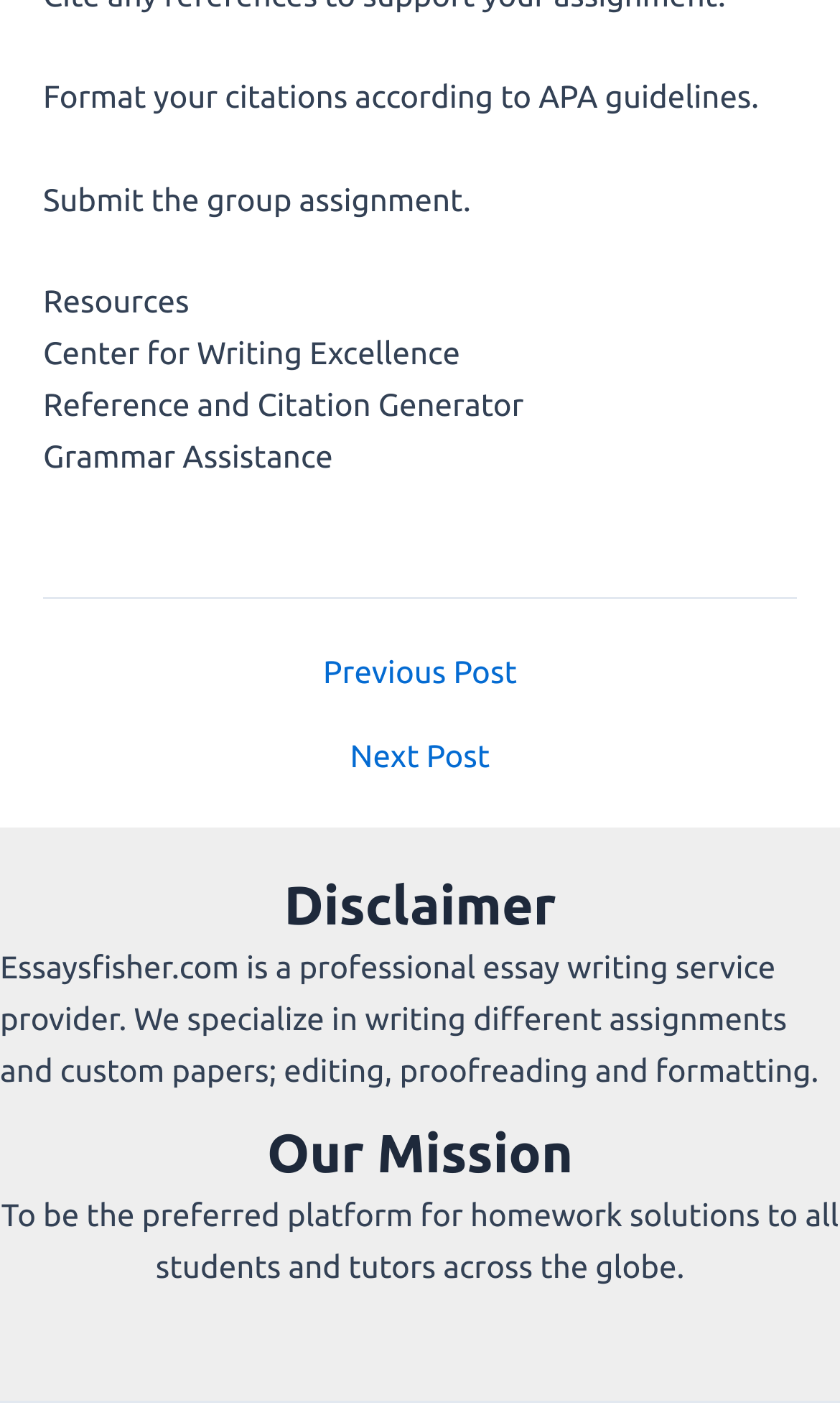Use a single word or phrase to answer the question: What can be found in the 'Center for Writing Excellence'?

Writing resources